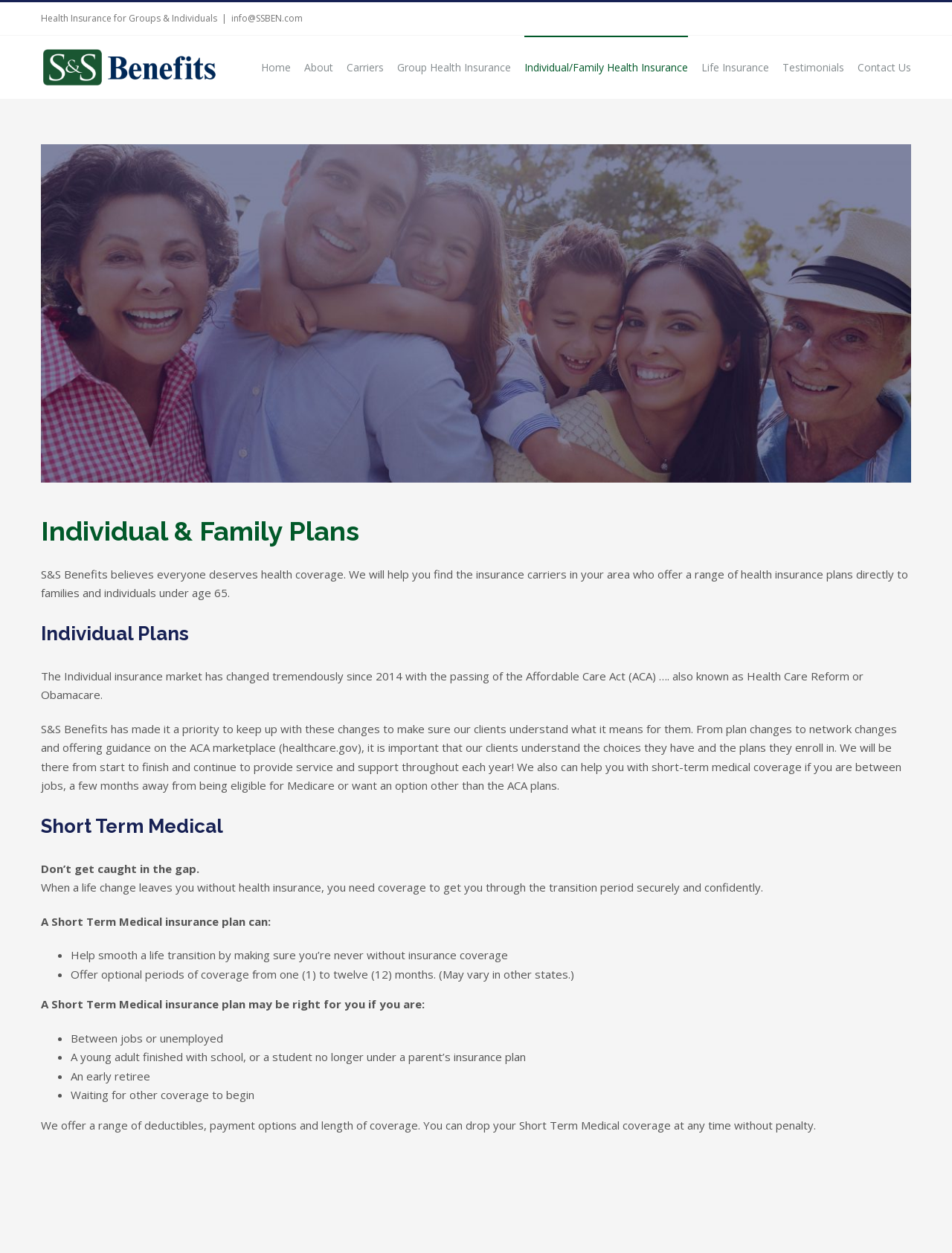Describe the webpage in detail, including text, images, and layout.

This webpage is about Individual and Family Plans offered by S&S Benefits, a company that believes everyone deserves health coverage. At the top of the page, there is a logo of S&S Benefits, accompanied by a navigation menu with links to different sections of the website, including Home, About, Carriers, and more.

Below the navigation menu, there is a large image related to family insurance plans. The main content of the page is divided into three sections: Individual & Family Plans, Individual Plans, and Short Term Medical.

The Individual & Family Plans section has a heading and a paragraph of text that explains the company's mission to help individuals and families find health insurance plans in their area. The Individual Plans section has a heading and two paragraphs of text that discuss the changes in the individual insurance market since 2014 and how S&S Benefits can help clients understand their options.

The Short Term Medical section has a heading and several paragraphs of text that explain the benefits of Short Term Medical insurance plans, including helping individuals transition between jobs or insurance plans. There are also several bullet points that list the advantages of Short Term Medical plans, such as offering optional periods of coverage and being suitable for individuals between jobs or unemployed.

At the bottom of the page, there is a call-to-action section with a phone number to contact the company's experts, followed by a copyright notice and a link to go back to the top of the page.